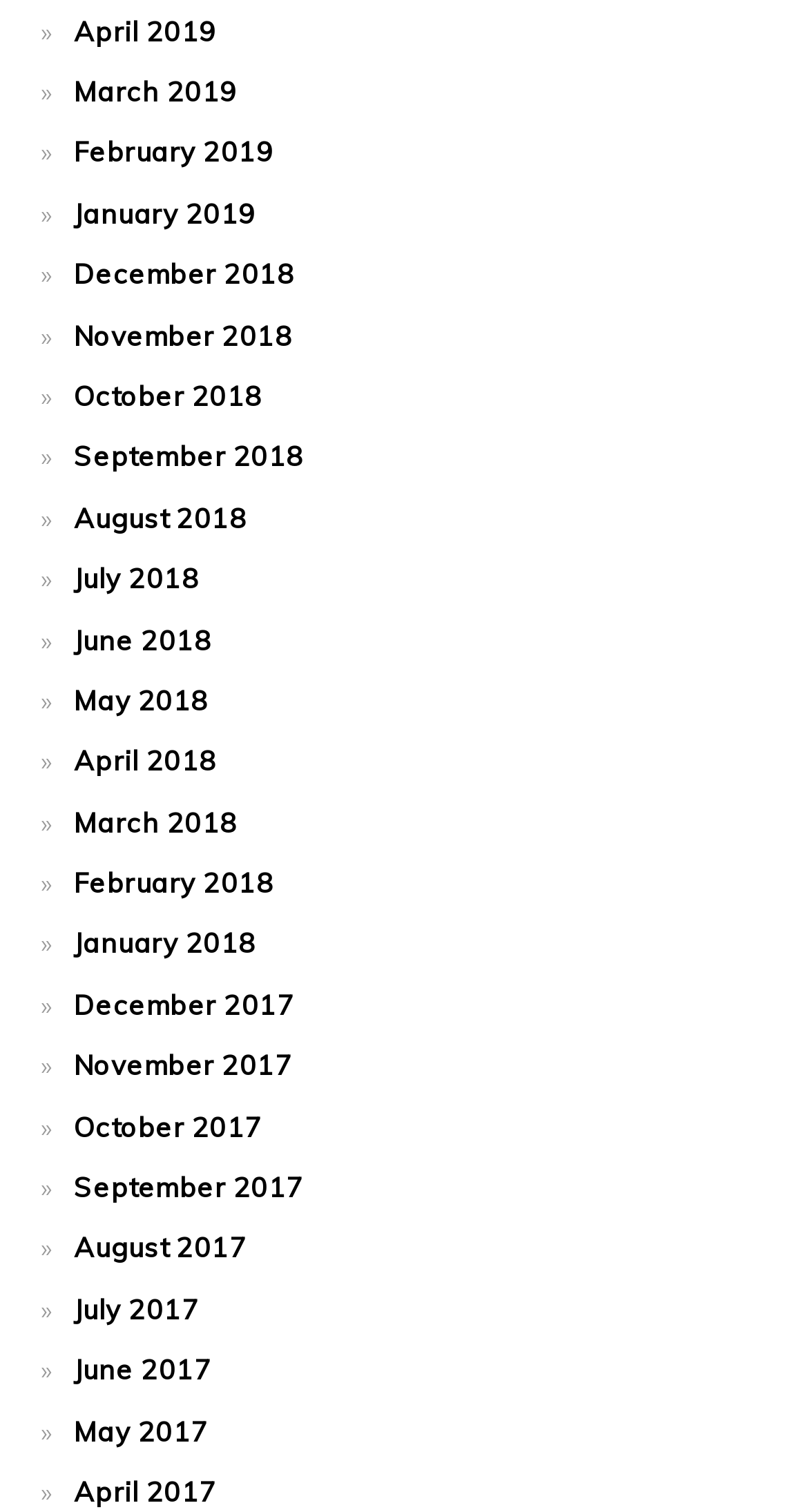Kindly provide the bounding box coordinates of the section you need to click on to fulfill the given instruction: "view April 2019".

[0.091, 0.009, 0.268, 0.031]